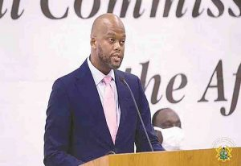Describe thoroughly the contents of the image.

The image captures a moment during a formal event where a speaker, dressed in a dark suit with a light pink tie, stands at a wooden podium addressing an audience. He appears engaged and articulate, highlighting the importance of the topic being discussed. In the background, another individual can be seen partially, wearing a white mask, suggesting that the event may have safety protocols in place, possibly in light of health guidelines. The setting conveys a sense of gravity, fitting for discussions surrounding significant topics like trade, agriculture, or social development, reflective of the recent focus on collective efforts related to Ghana's agricultural sector and economic policies. The backdrop features text indicating the event's theme, likely connected to important national issues.